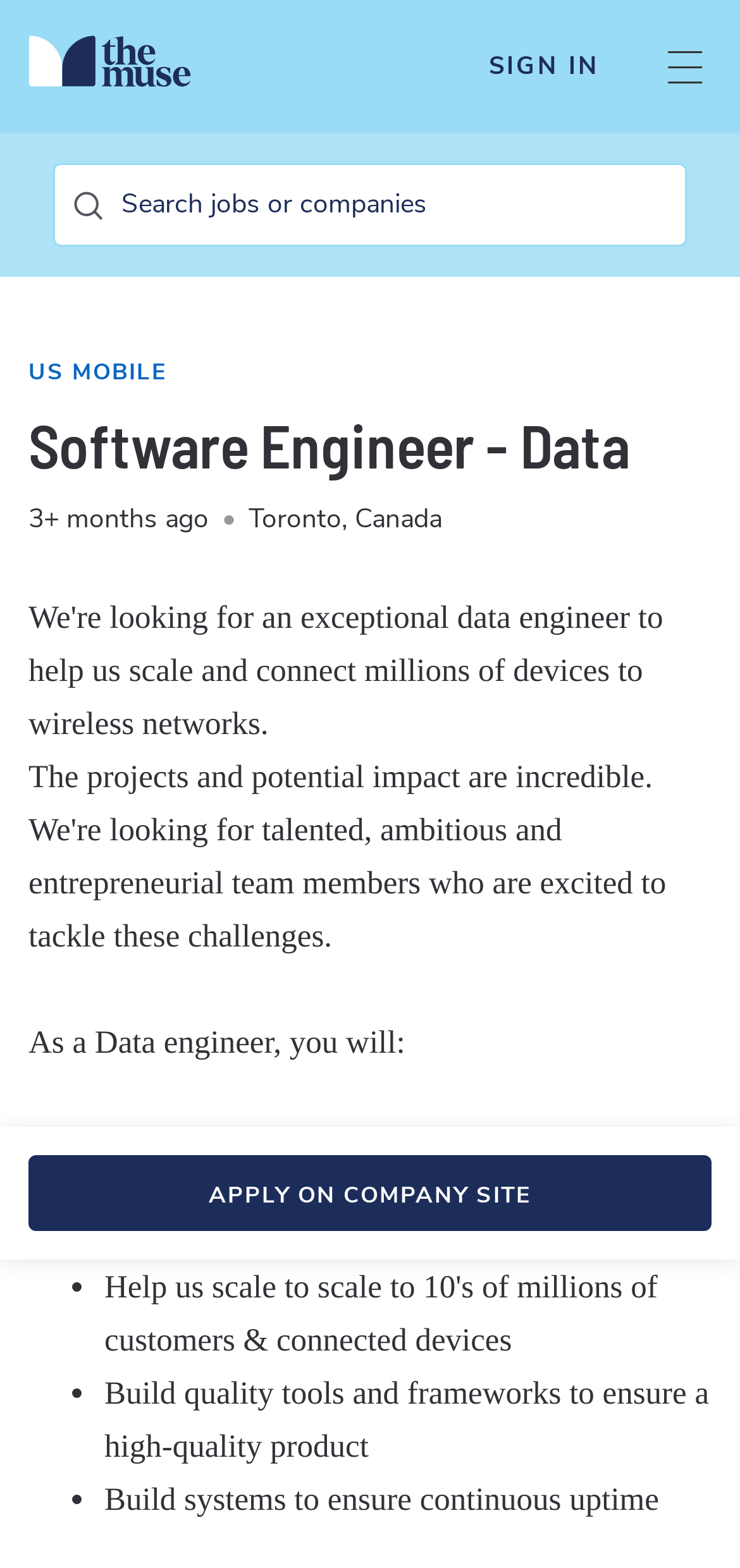Extract the main title from the webpage.

Software Engineer - Data